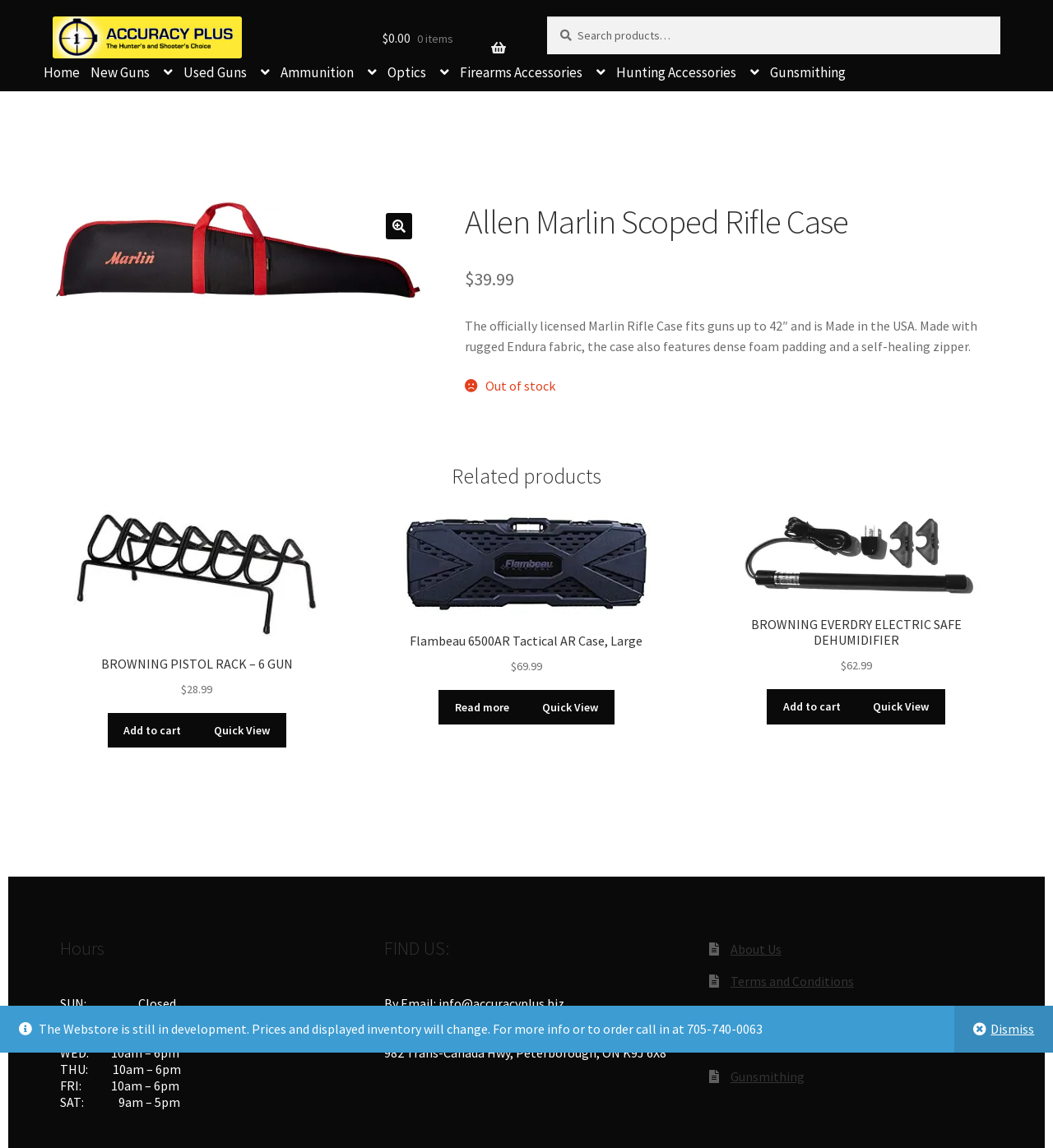What is the maximum length of the gun that can fit in the Allen Marlin Scoped Rifle Case?
Using the image, provide a detailed and thorough answer to the question.

The product description states that the Allen Marlin Scoped Rifle Case fits guns up to 42 inches, indicating that it can accommodate guns of that maximum length.